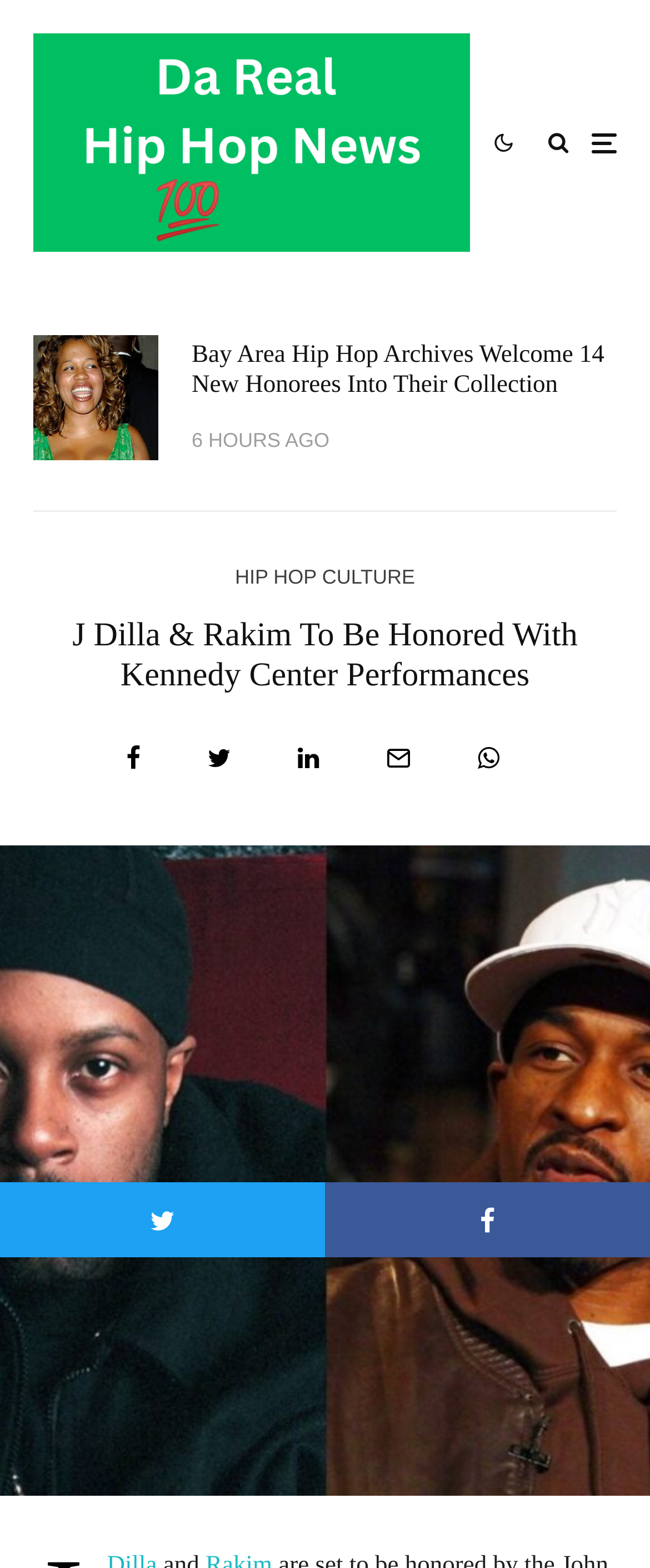Please provide a comprehensive response to the question based on the details in the image: How many social media share links are there?

I counted the number of social media share links by looking at the links with text 'Share', 'Tweet', and 'Email' and found 5 of them.